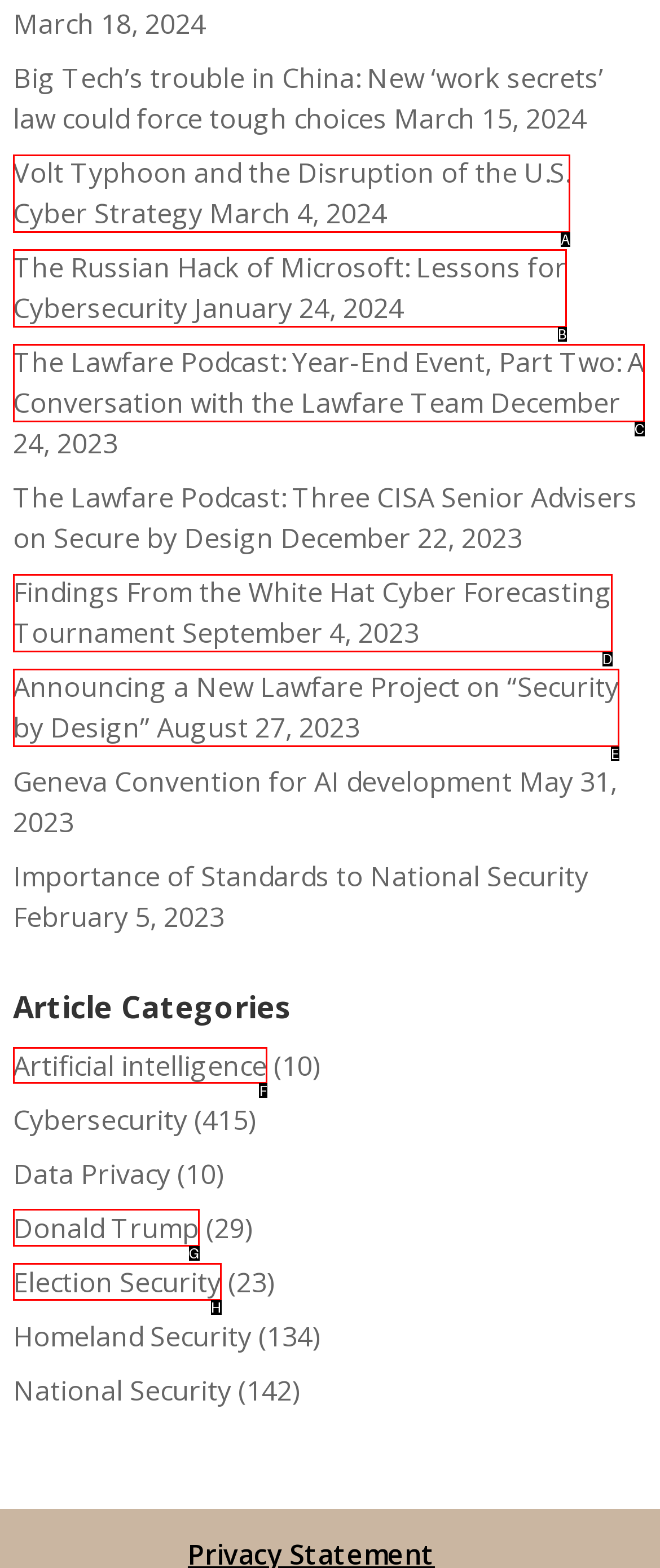To complete the task: Explore articles about Artificial intelligence, which option should I click? Answer with the appropriate letter from the provided choices.

F